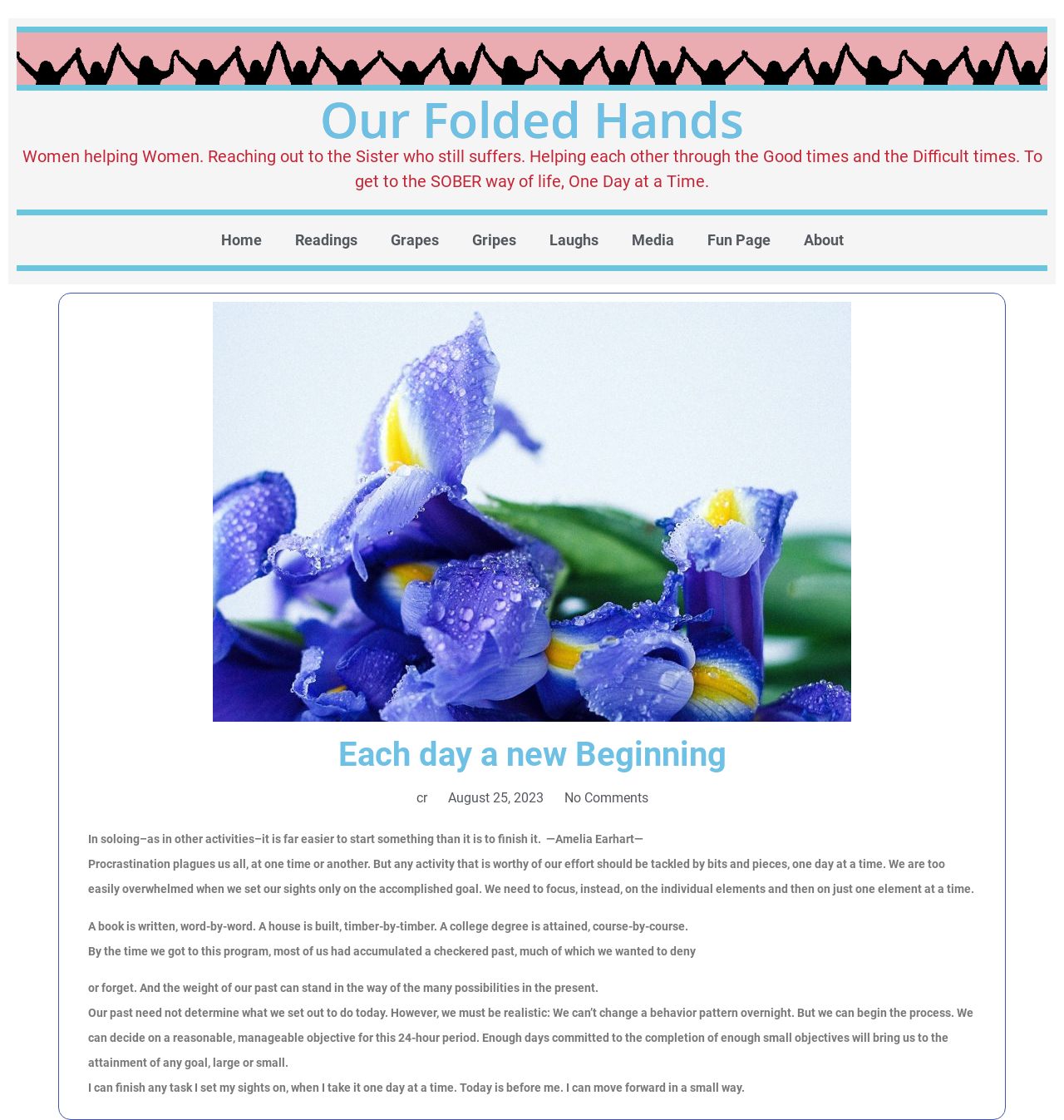Please identify the bounding box coordinates of the clickable area that will fulfill the following instruction: "View the 'Pretty Purple Flowers' image". The coordinates should be in the format of four float numbers between 0 and 1, i.e., [left, top, right, bottom].

[0.2, 0.27, 0.8, 0.645]